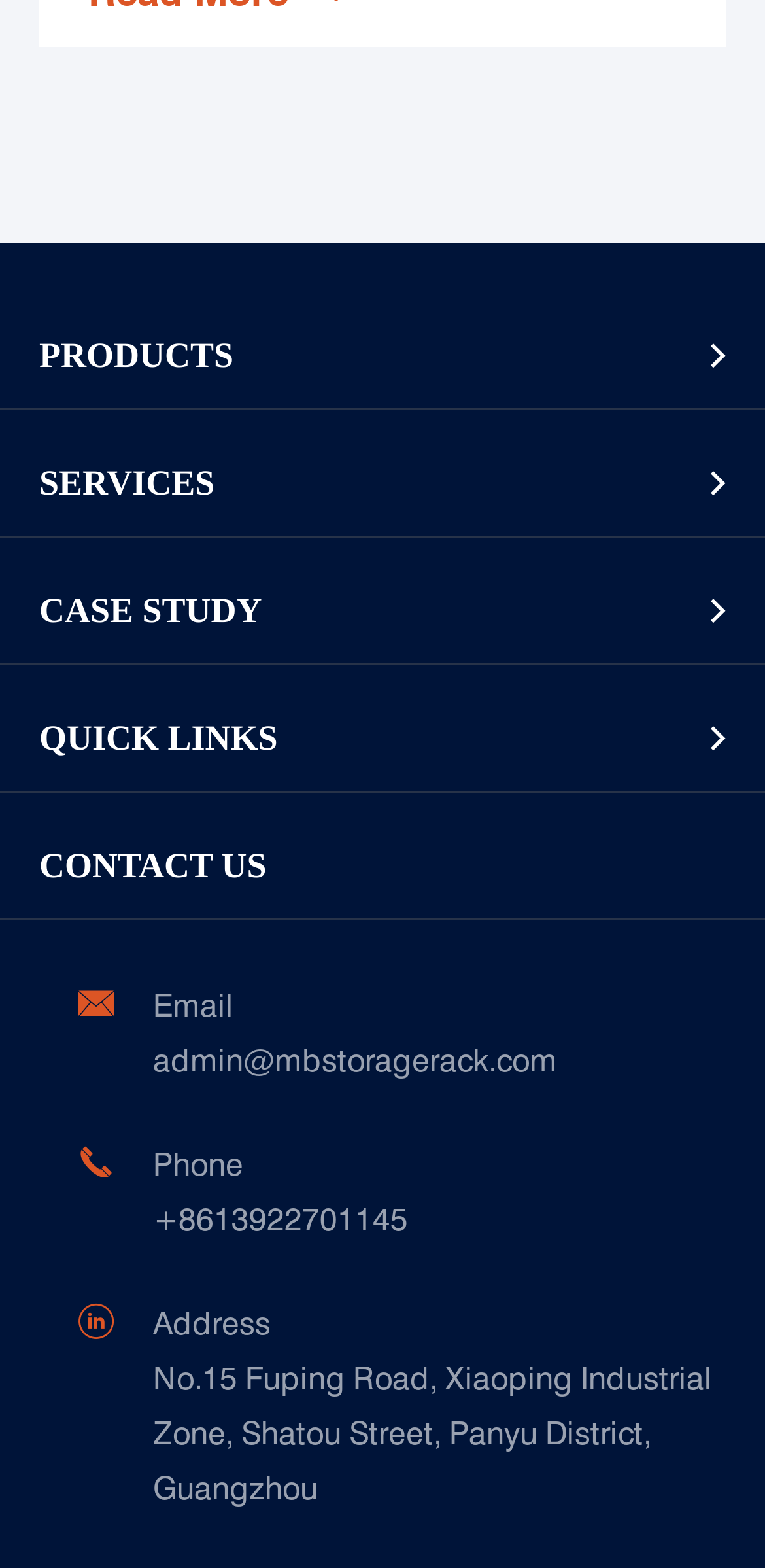Provide the bounding box coordinates of the area you need to click to execute the following instruction: "View Pallet Rack".

[0.051, 0.261, 1.0, 0.309]